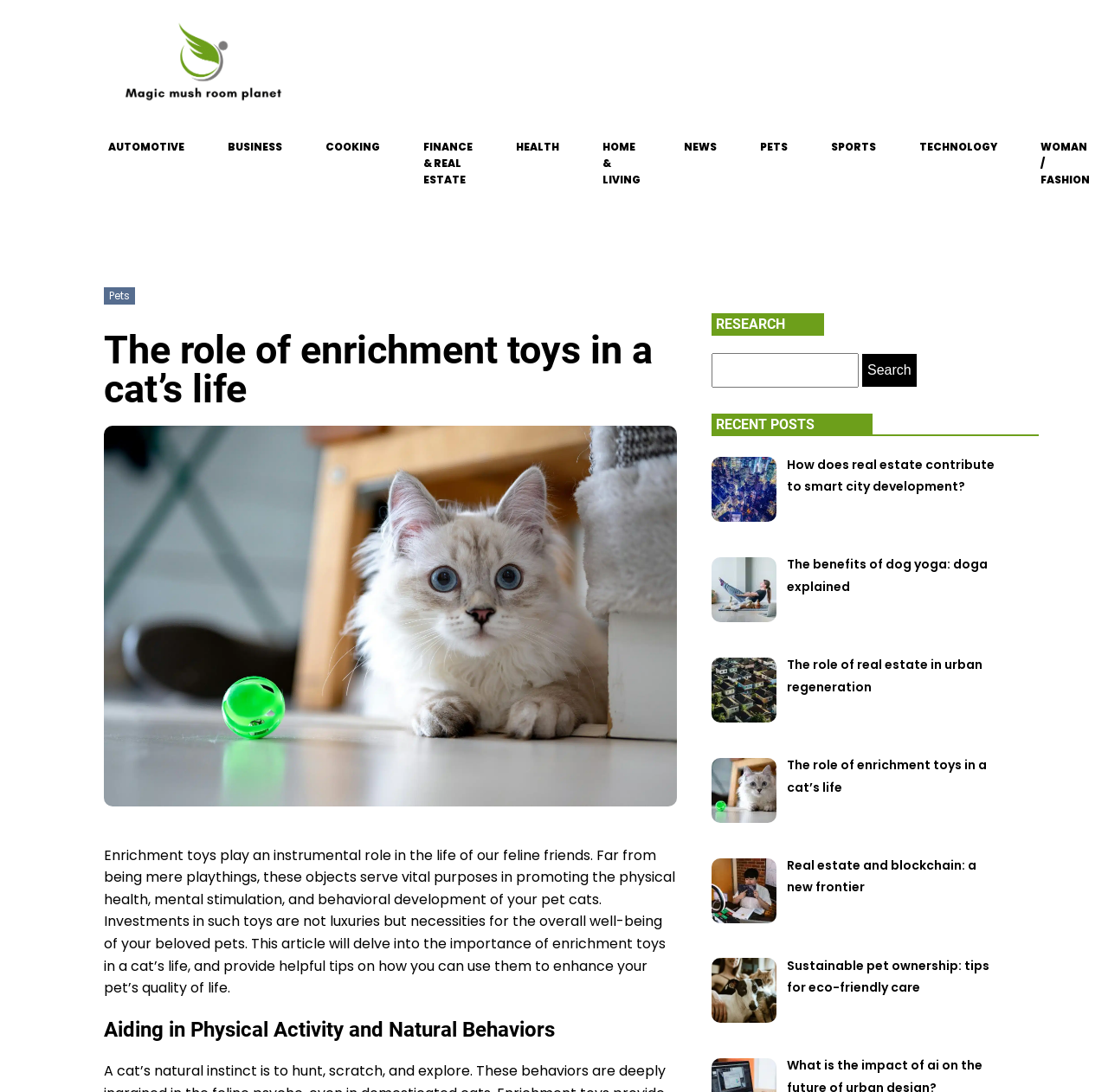What is the purpose of enrichment toys?
Analyze the image and provide a thorough answer to the question.

According to the webpage, enrichment toys serve vital purposes in promoting the physical health, mental stimulation, and behavioral development of pet cats, and are not just mere playthings.